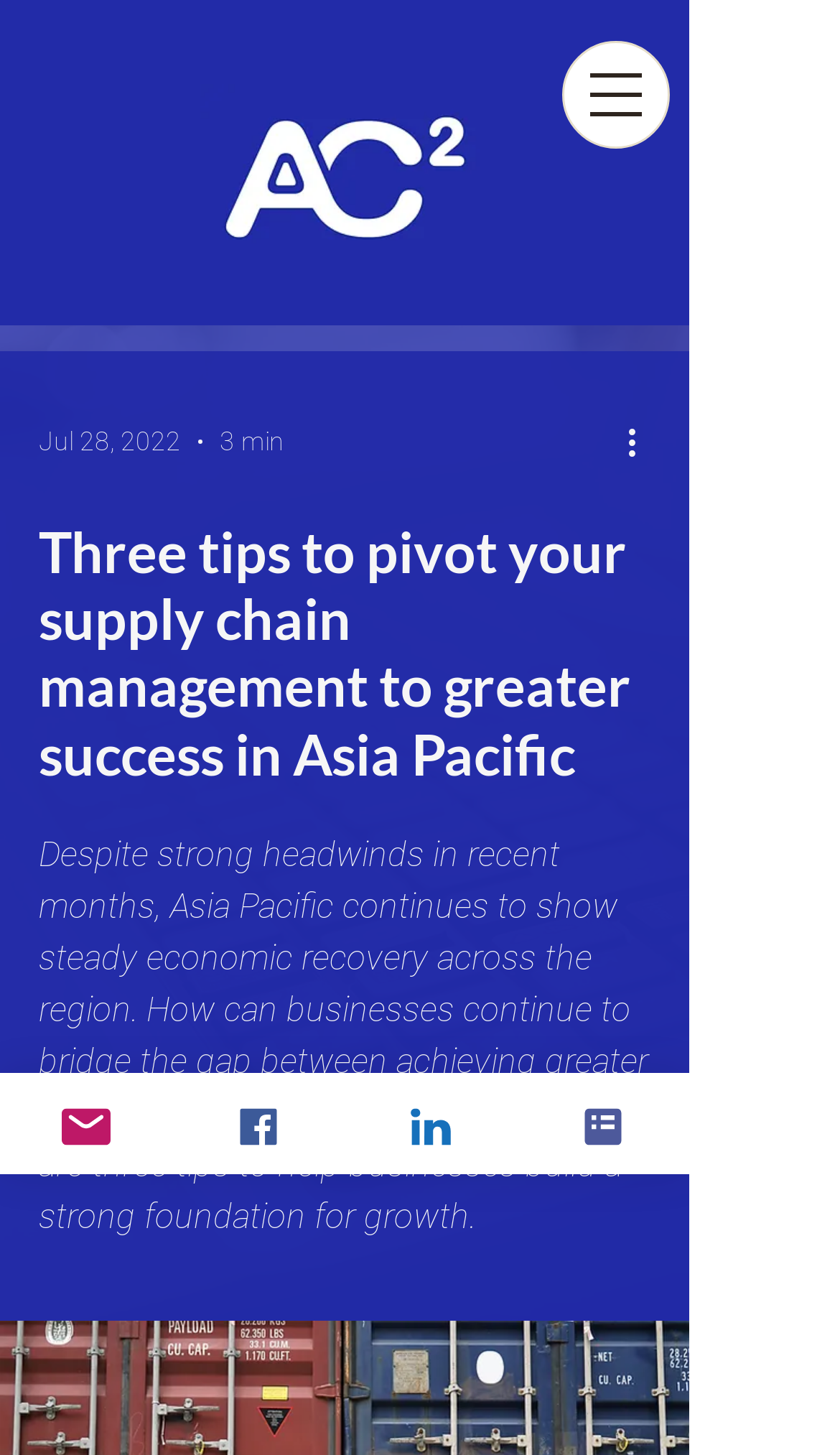Answer in one word or a short phrase: 
What is the purpose of the 'More actions' button?

To show more actions